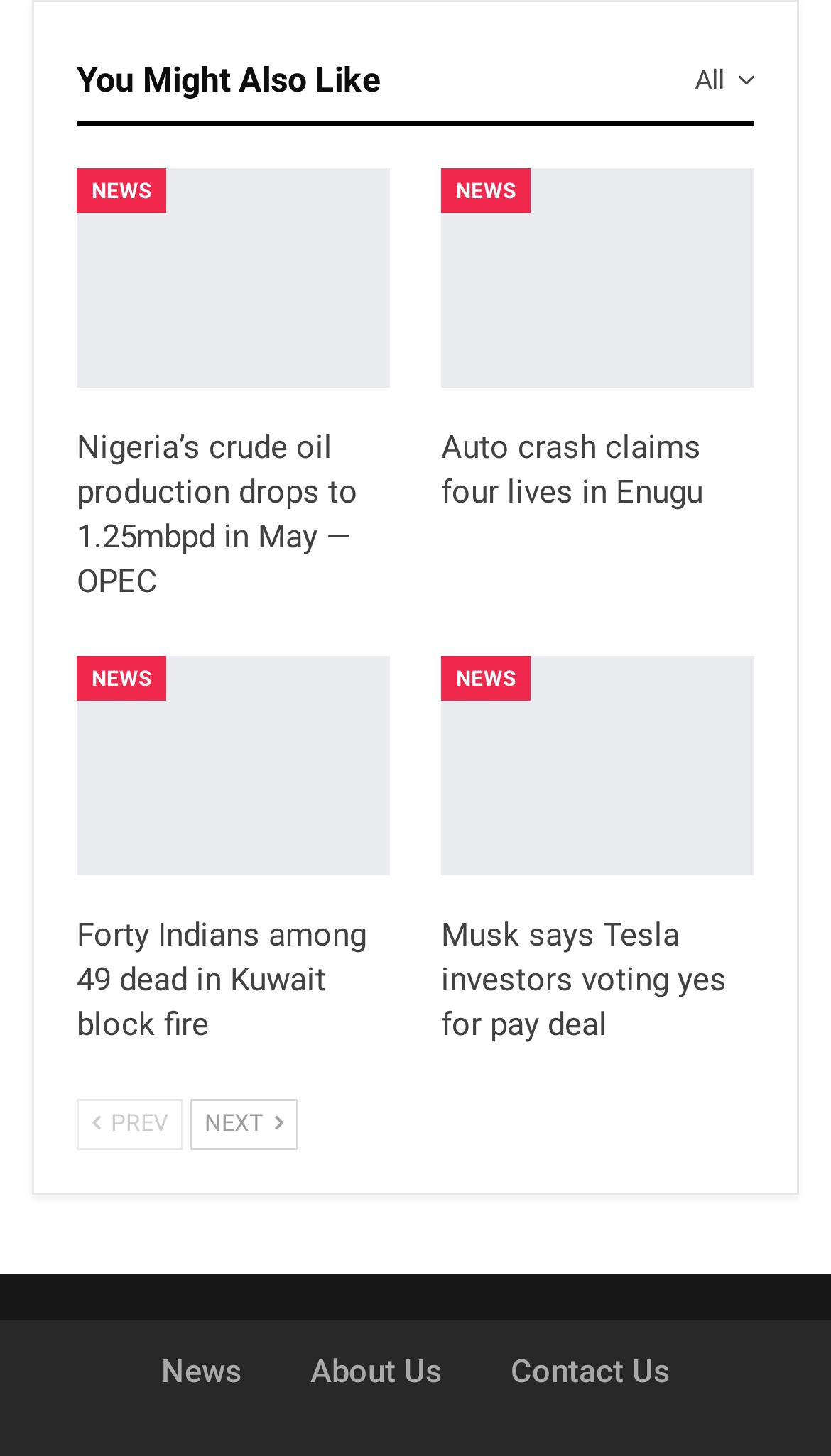Identify the bounding box coordinates of the clickable region required to complete the instruction: "visit About Us page". The coordinates should be given as four float numbers within the range of 0 and 1, i.e., [left, top, right, bottom].

[0.373, 0.929, 0.532, 0.956]